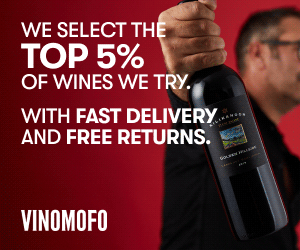Respond with a single word or phrase:
What is the person in the image holding?

A bottle of wine